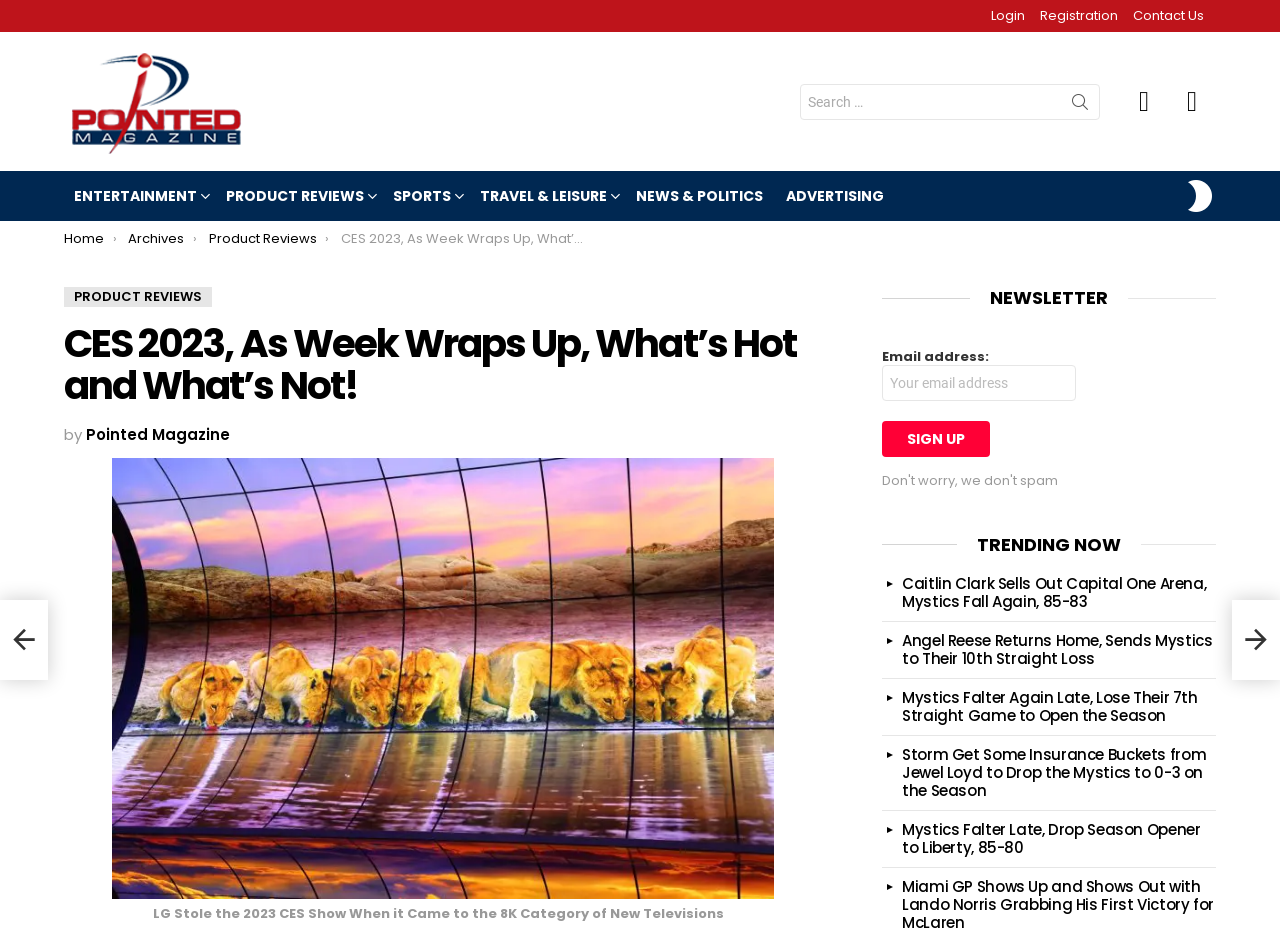Respond to the following question using a concise word or phrase: 
What is the name of the magazine?

Pointed Magazine